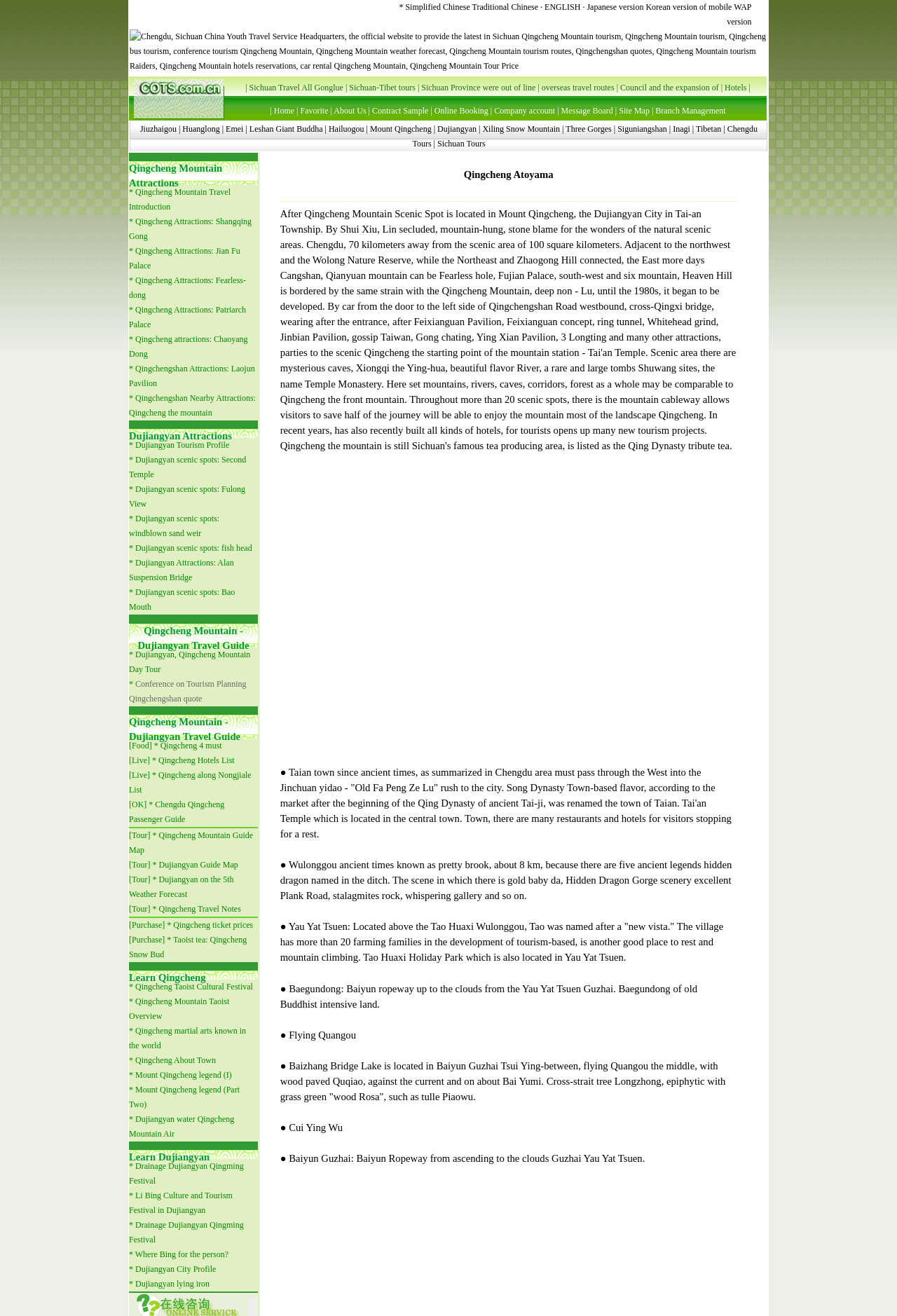Determine the bounding box coordinates of the clickable region to execute the instruction: "Click Qingcheng Mountain Tourism". The coordinates should be four float numbers between 0 and 1, denoted as [left, top, right, bottom].

[0.162, 0.01, 0.432, 0.022]